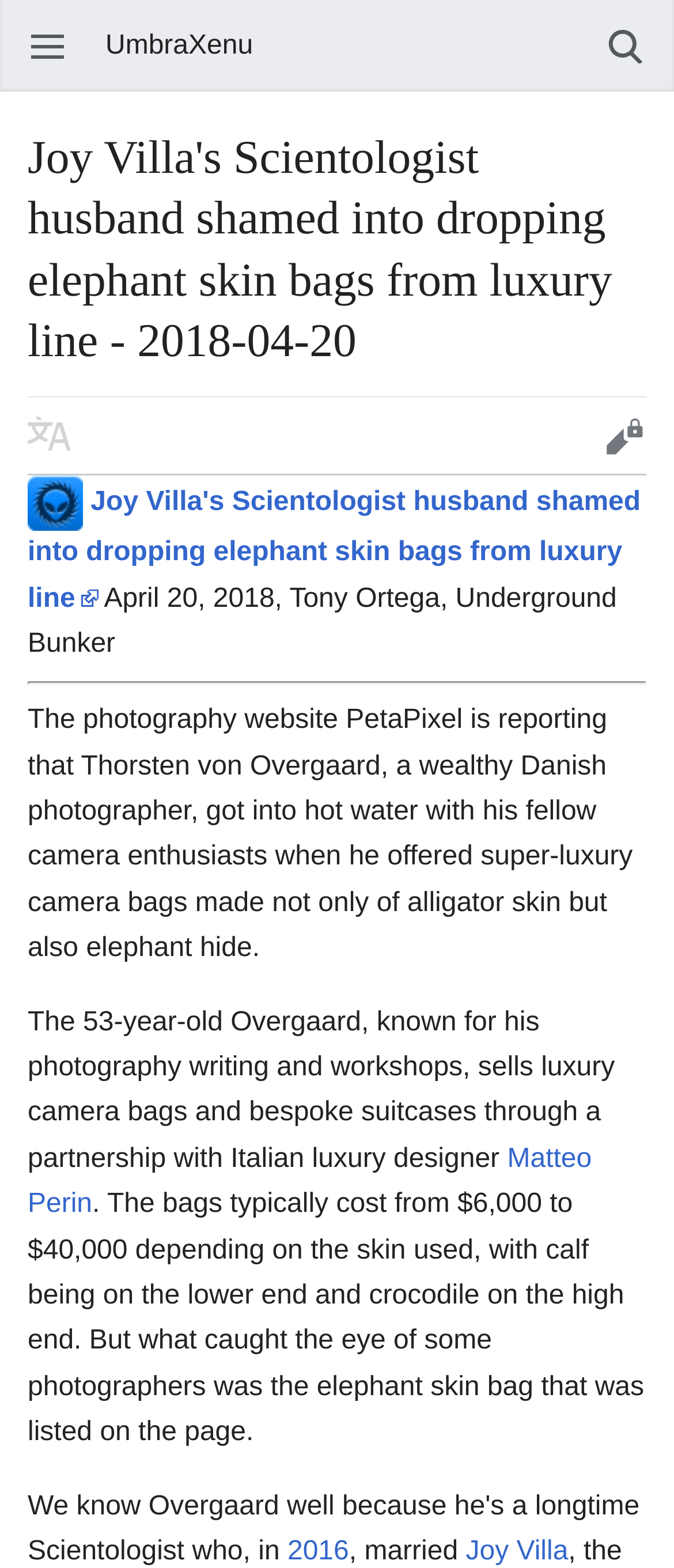Pinpoint the bounding box coordinates of the clickable area needed to execute the instruction: "Read article by Tony Ortega". The coordinates should be specified as four float numbers between 0 and 1, i.e., [left, top, right, bottom].

[0.429, 0.372, 0.653, 0.391]